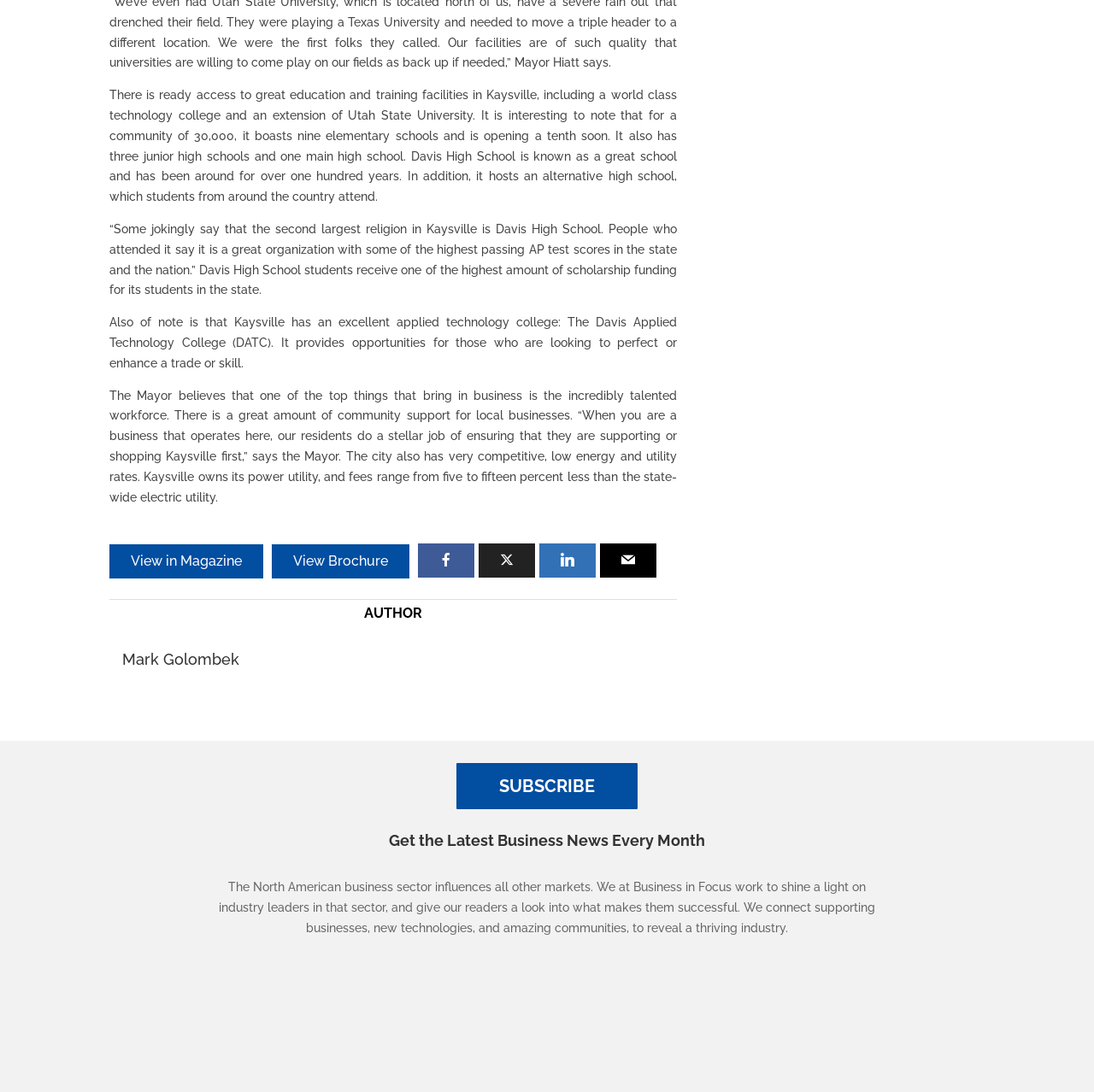Identify the bounding box of the UI element that matches this description: "LinkedIn".

[0.493, 0.498, 0.545, 0.529]